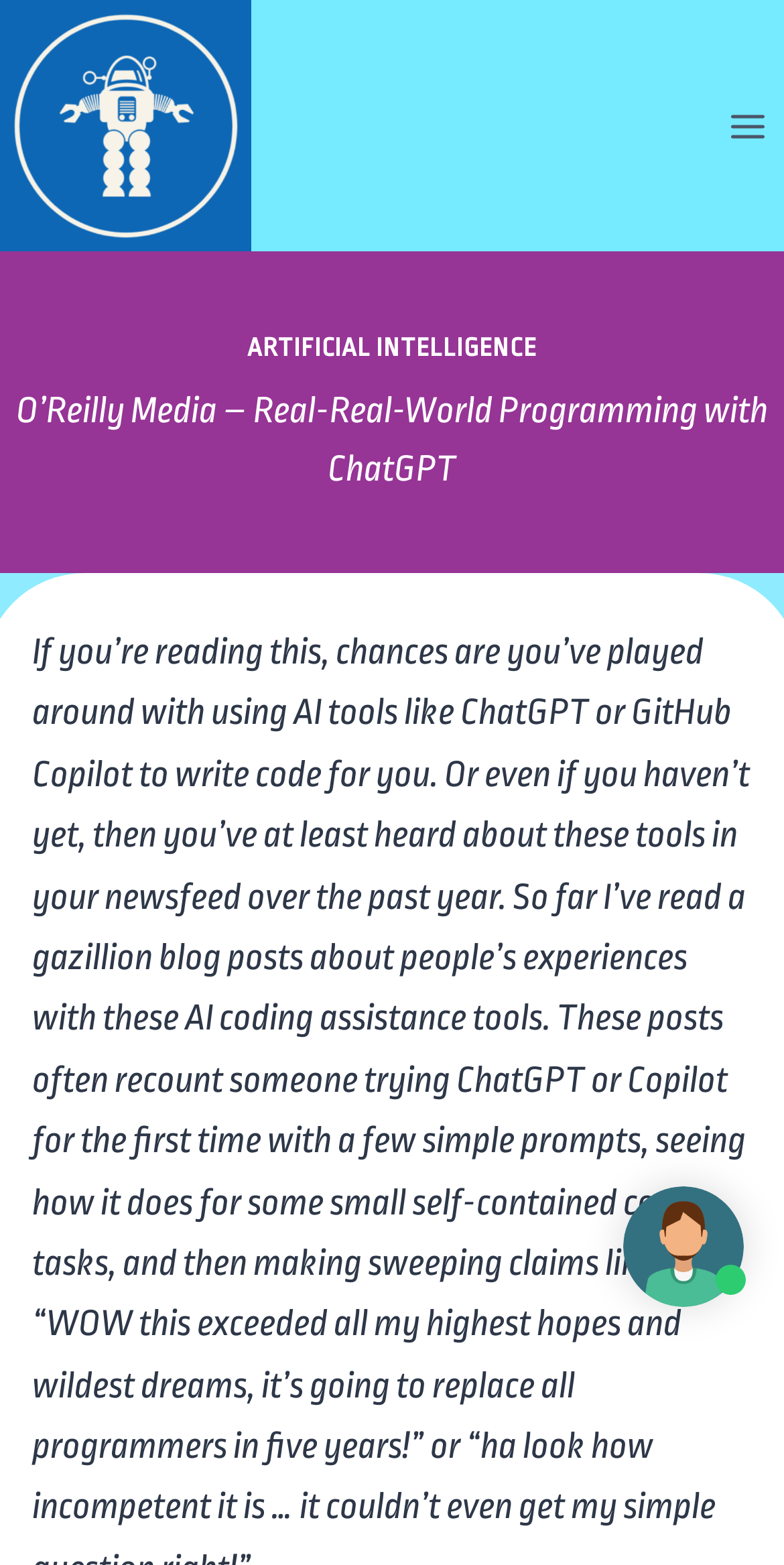What is the title or heading displayed on the webpage?

O’Reilly Media – Real-Real-World Programming with ChatGPT